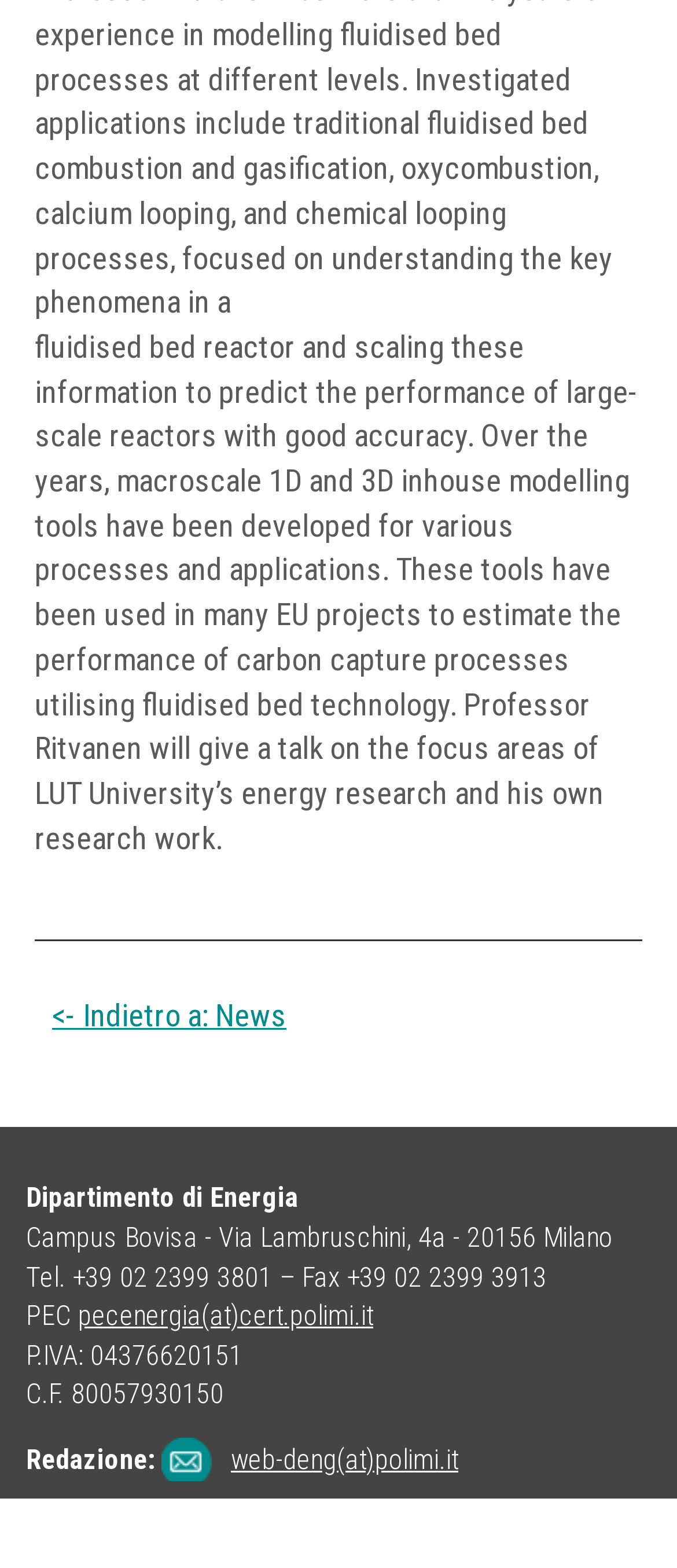Give a concise answer using only one word or phrase for this question:
What is the topic of Professor Ritvanen's talk?

Energy research